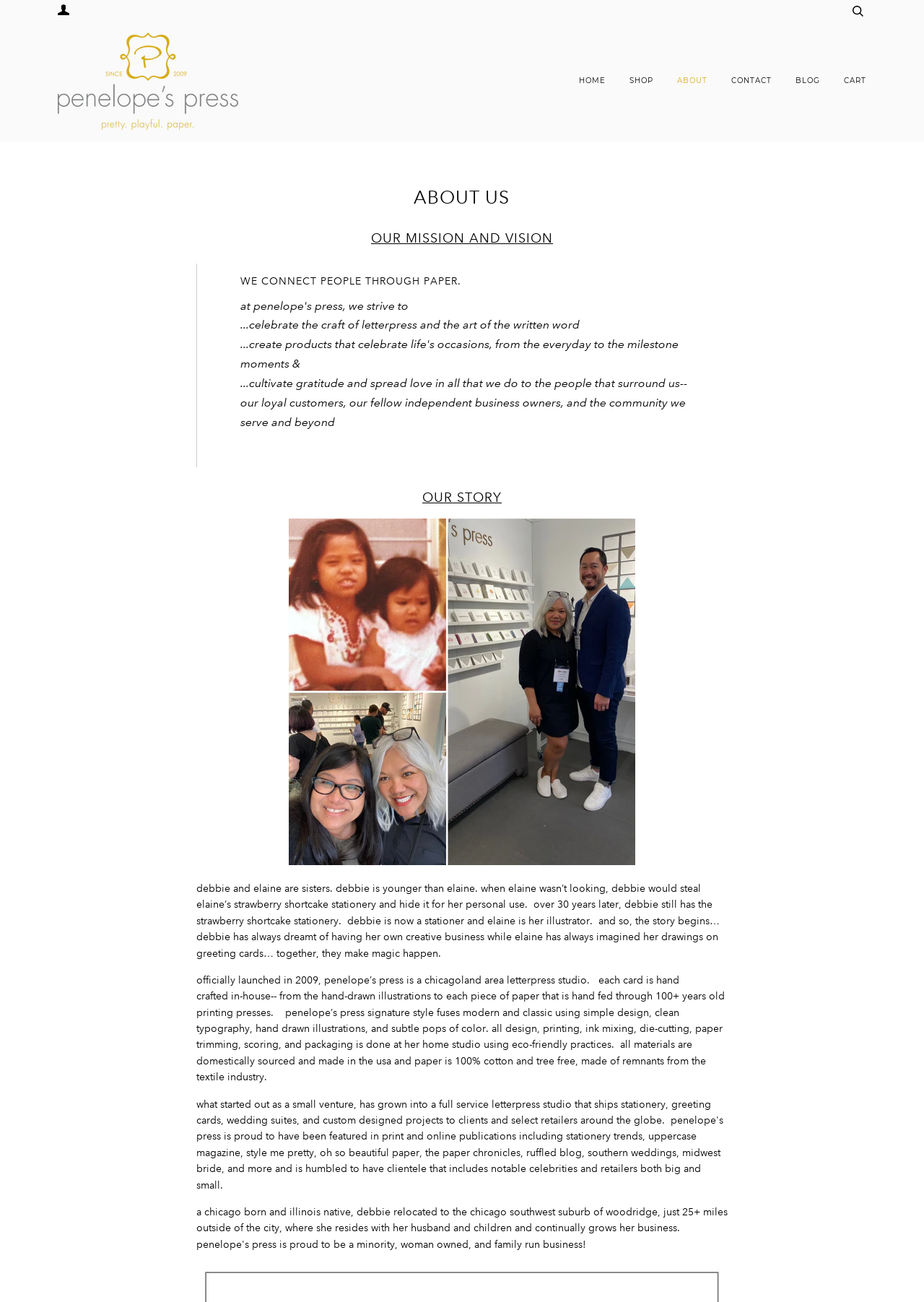What is the material used for the paper?
We need a detailed and meticulous answer to the question.

The material used for the paper is 100% cotton and tree free, made of remnants from the textile industry, as mentioned in the 'OUR STORY' section of the page.